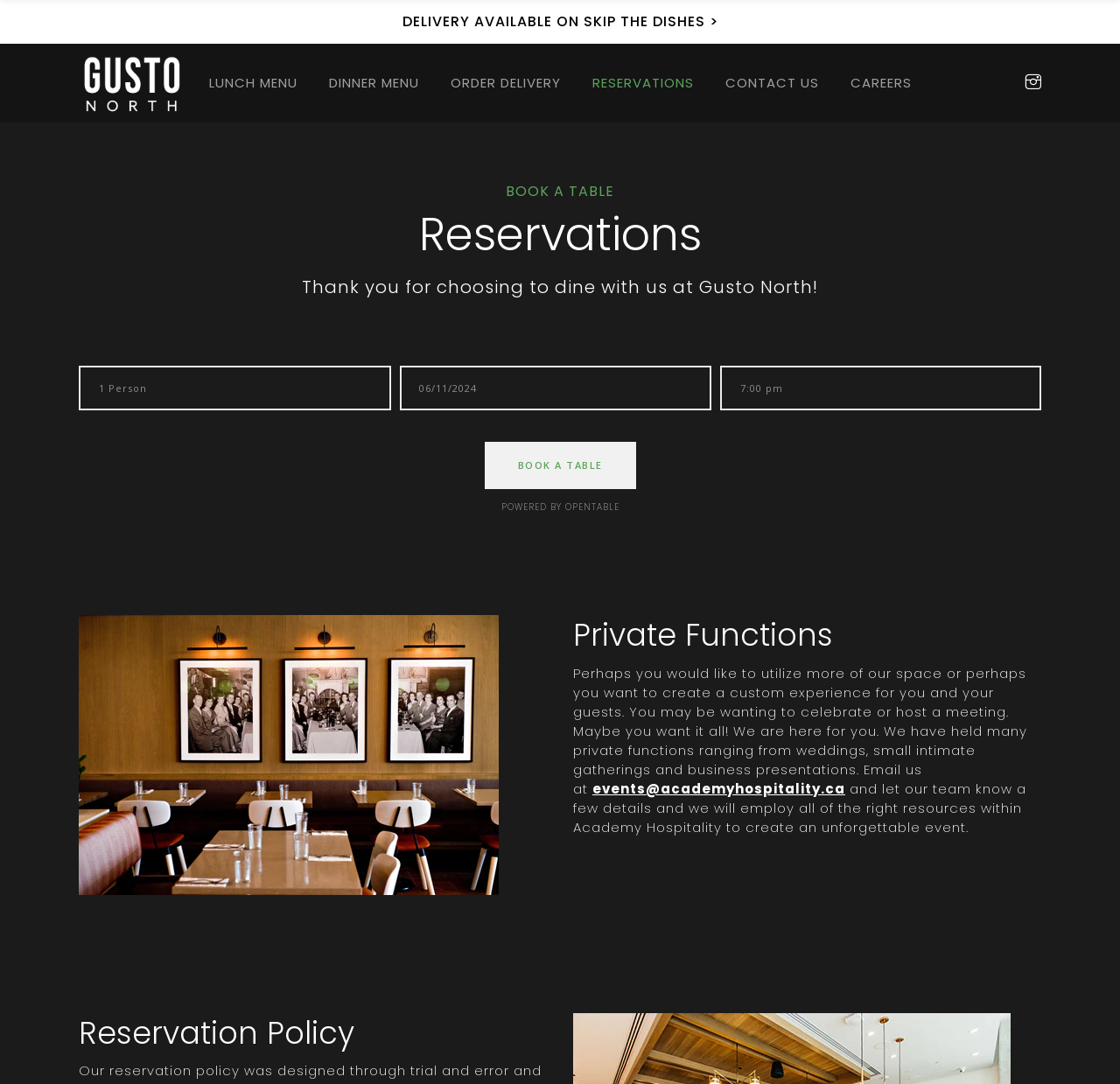Give a one-word or one-phrase response to the question:
What is the name of the restaurant?

Gusto North